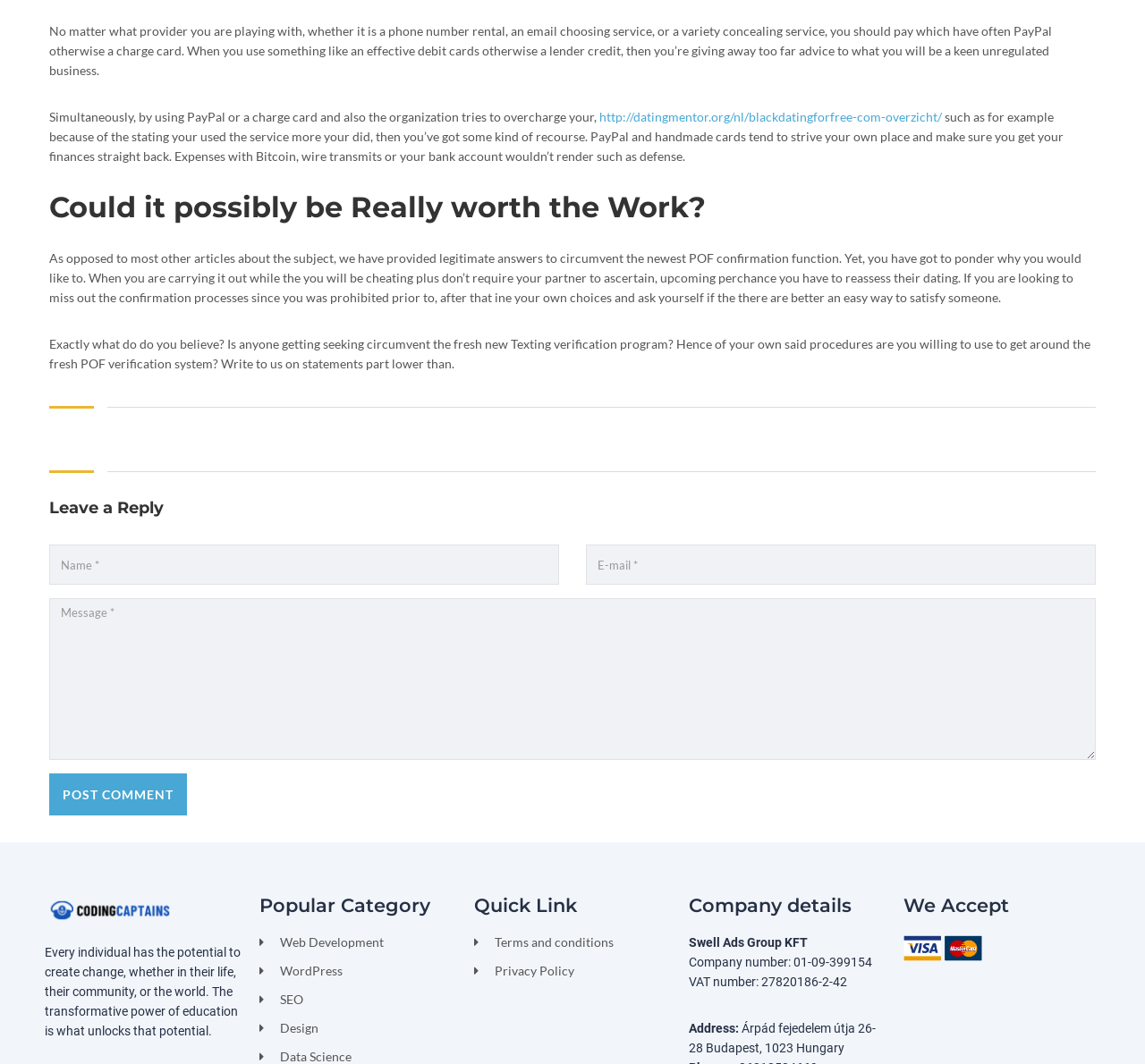Locate the bounding box coordinates of the clickable part needed for the task: "Click the link to learn more about BlackDatingForFree".

[0.523, 0.103, 0.823, 0.117]